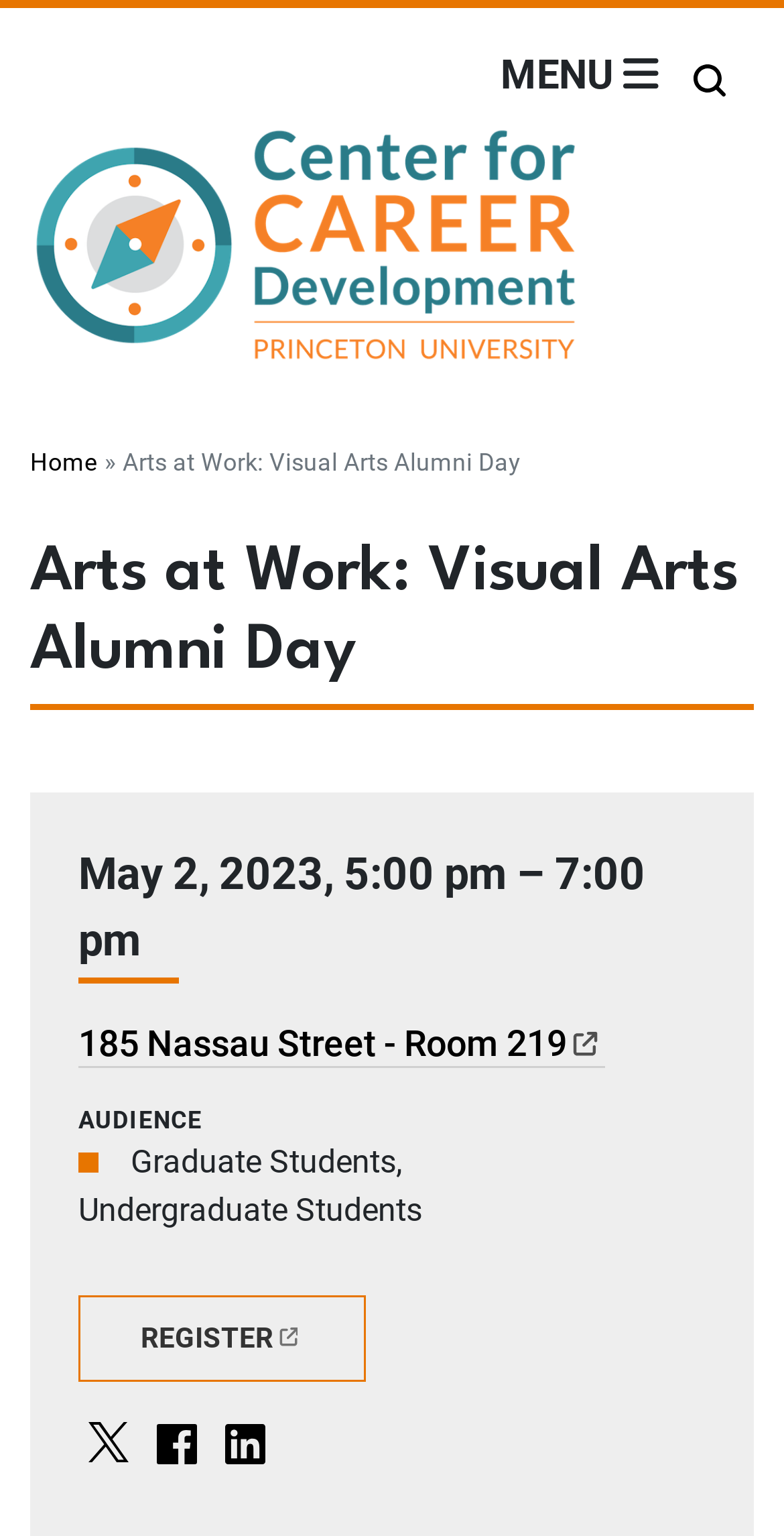Find the bounding box coordinates of the clickable region needed to perform the following instruction: "register for the event". The coordinates should be provided as four float numbers between 0 and 1, i.e., [left, top, right, bottom].

[0.1, 0.843, 0.466, 0.899]